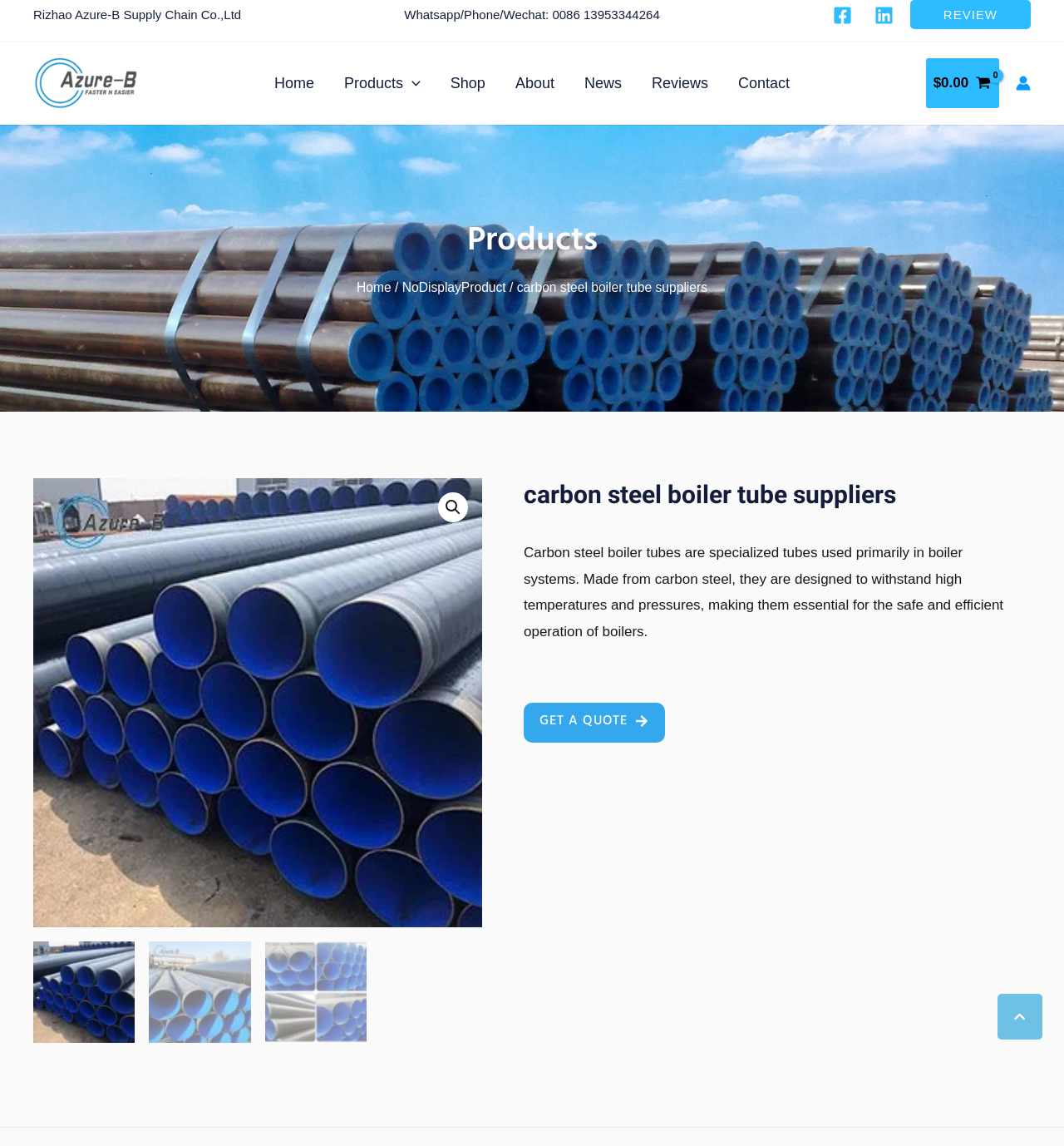Indicate the bounding box coordinates of the element that must be clicked to execute the instruction: "Navigate to home page". The coordinates should be given as four float numbers between 0 and 1, i.e., [left, top, right, bottom].

[0.244, 0.047, 0.309, 0.098]